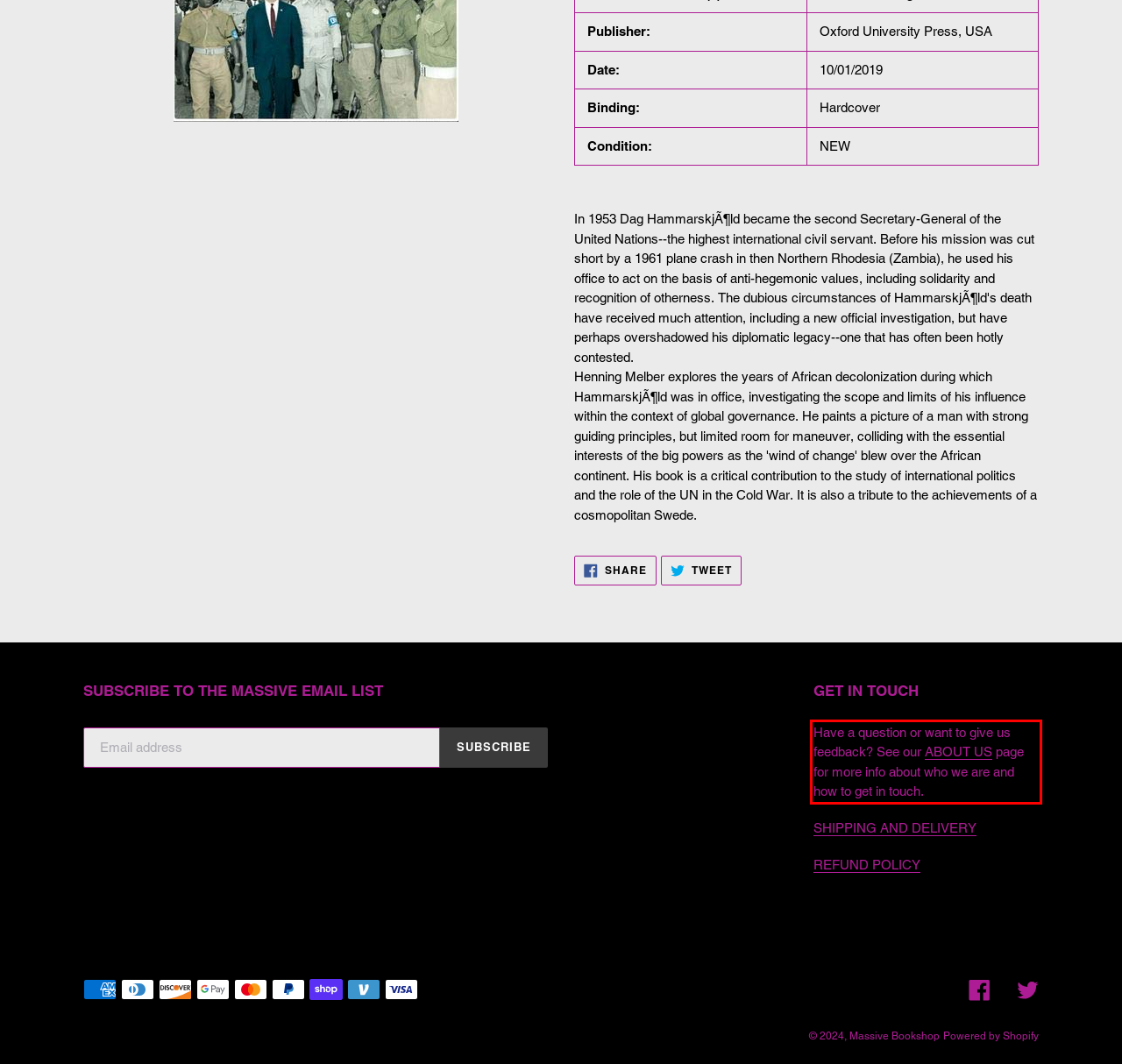You are provided with a screenshot of a webpage containing a red bounding box. Please extract the text enclosed by this red bounding box.

Have a question or want to give us feedback? See our ABOUT US page for more info about who we are and how to get in touch.